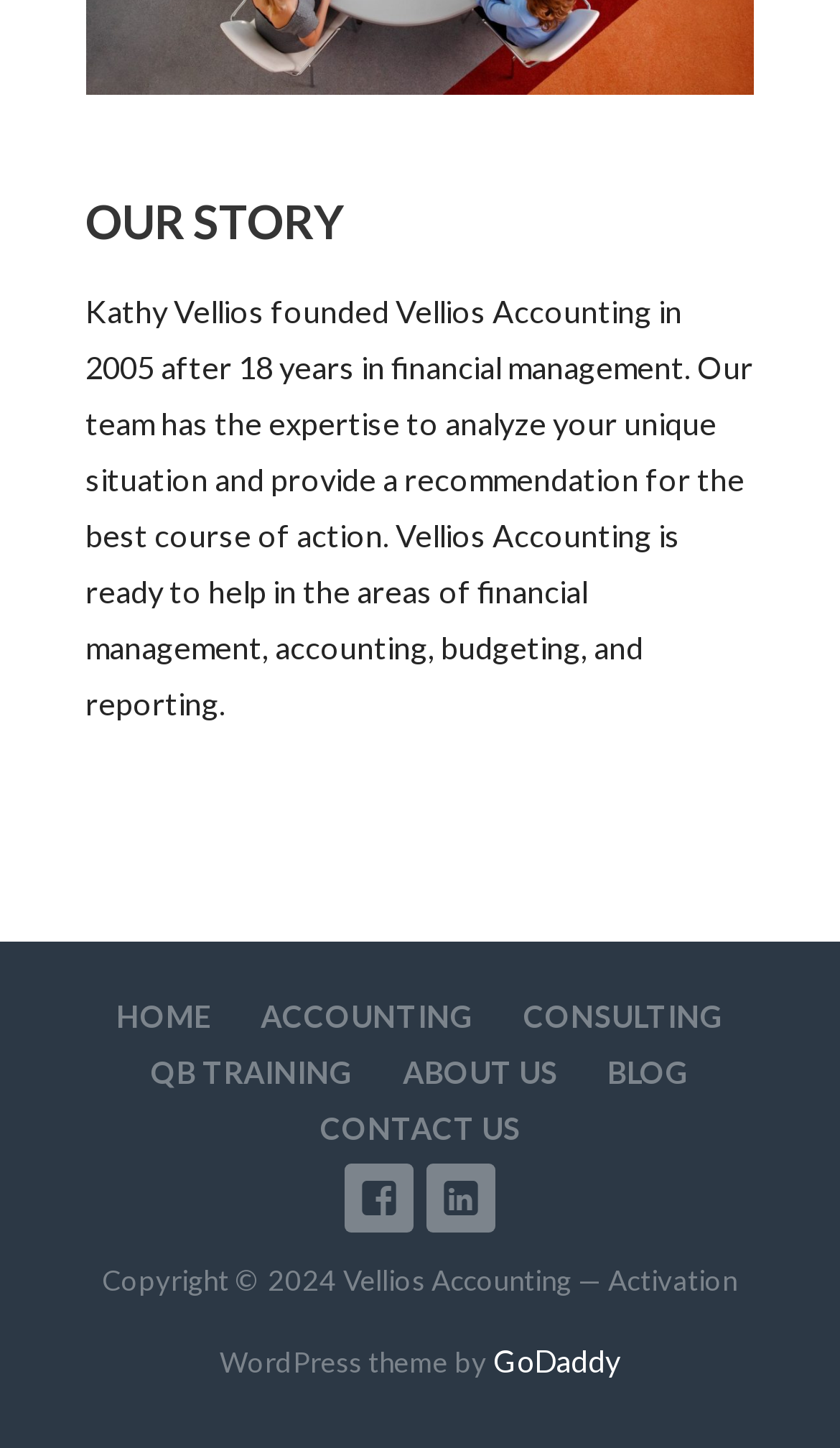How many social media links are available on the webpage?
Answer with a single word or short phrase according to what you see in the image.

2